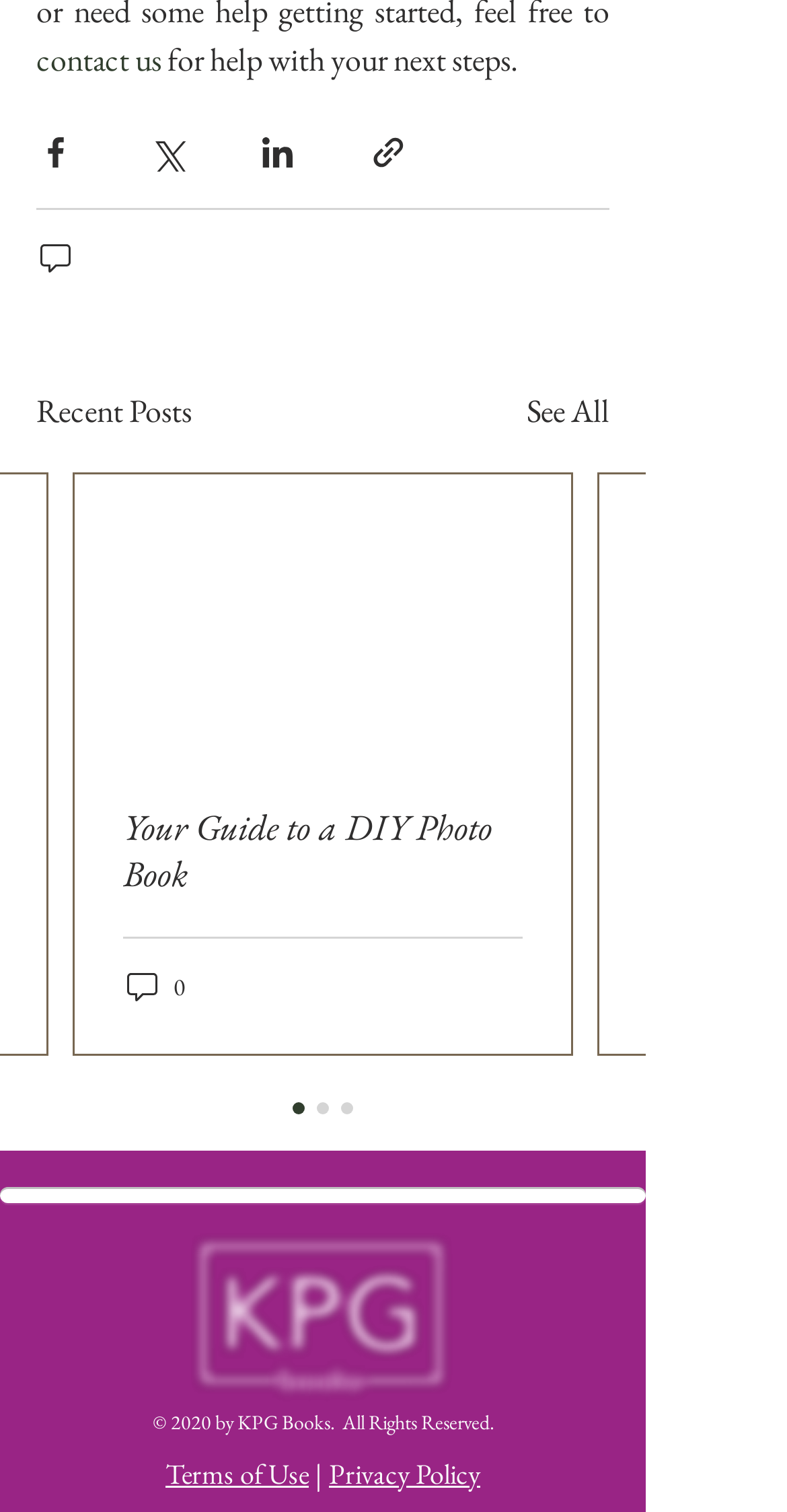Specify the bounding box coordinates of the area that needs to be clicked to achieve the following instruction: "Share via Facebook".

[0.046, 0.088, 0.095, 0.114]